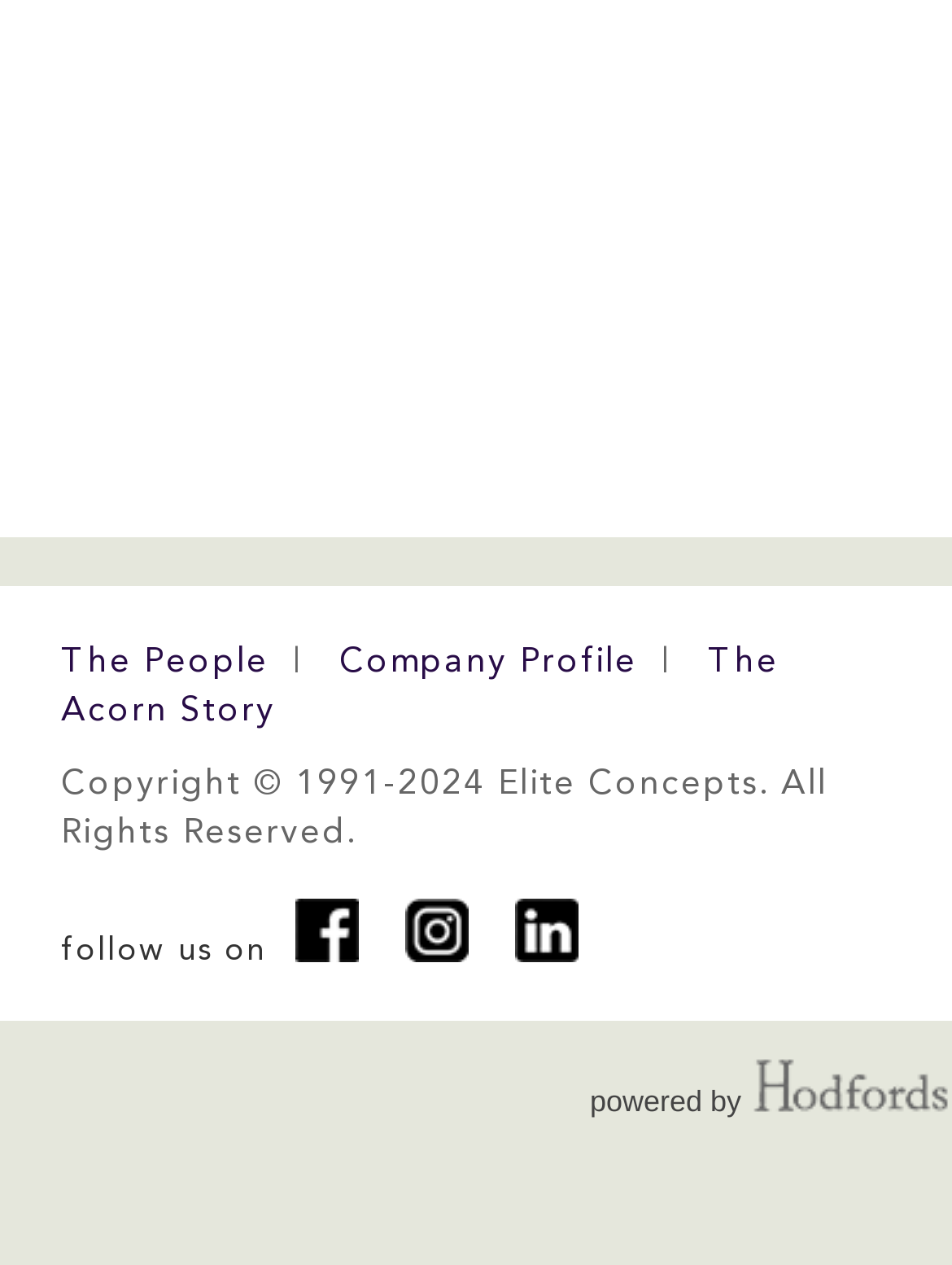What is the company's name mentioned on the webpage?
Based on the image content, provide your answer in one word or a short phrase.

Elite Concepts